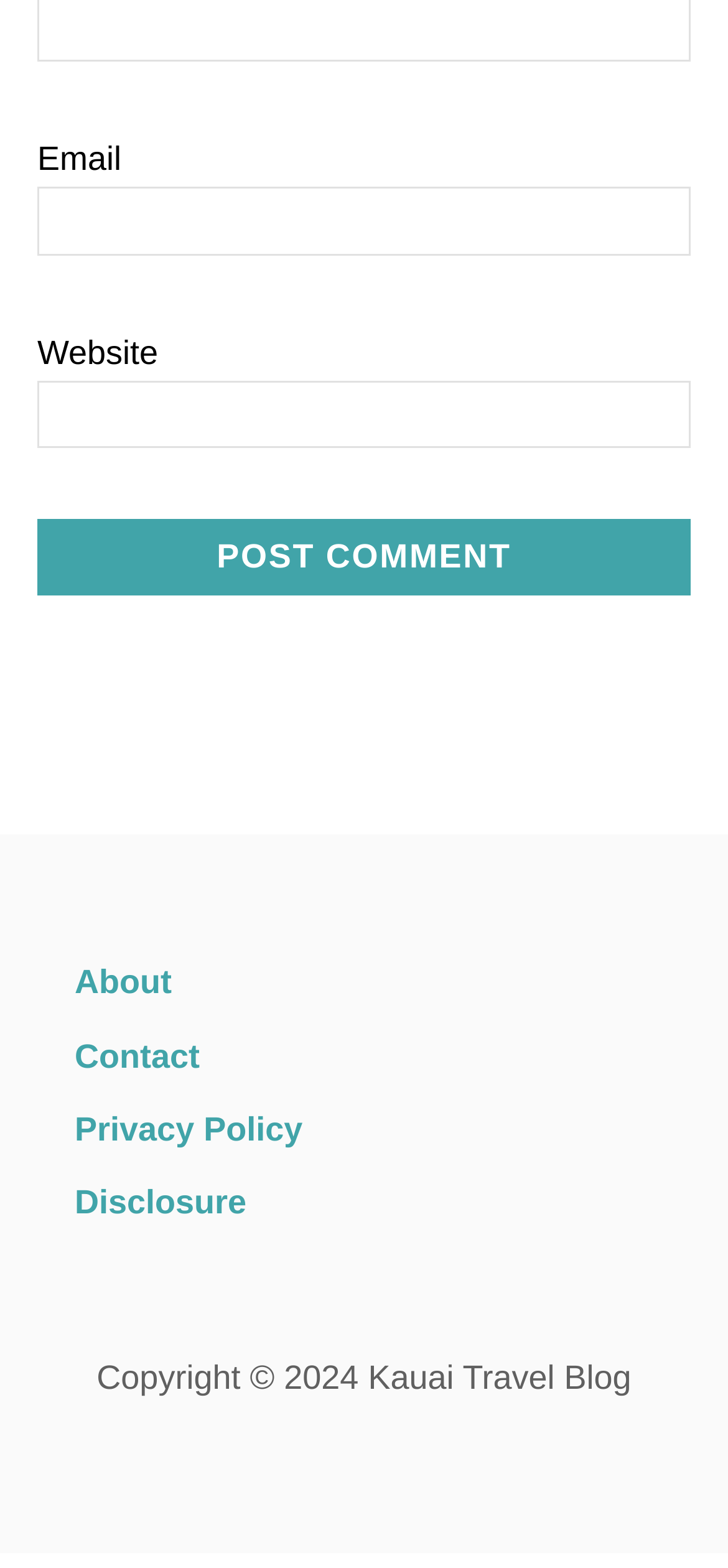What is the purpose of the 'Email' textbox?
Refer to the screenshot and answer in one word or phrase.

To input email address